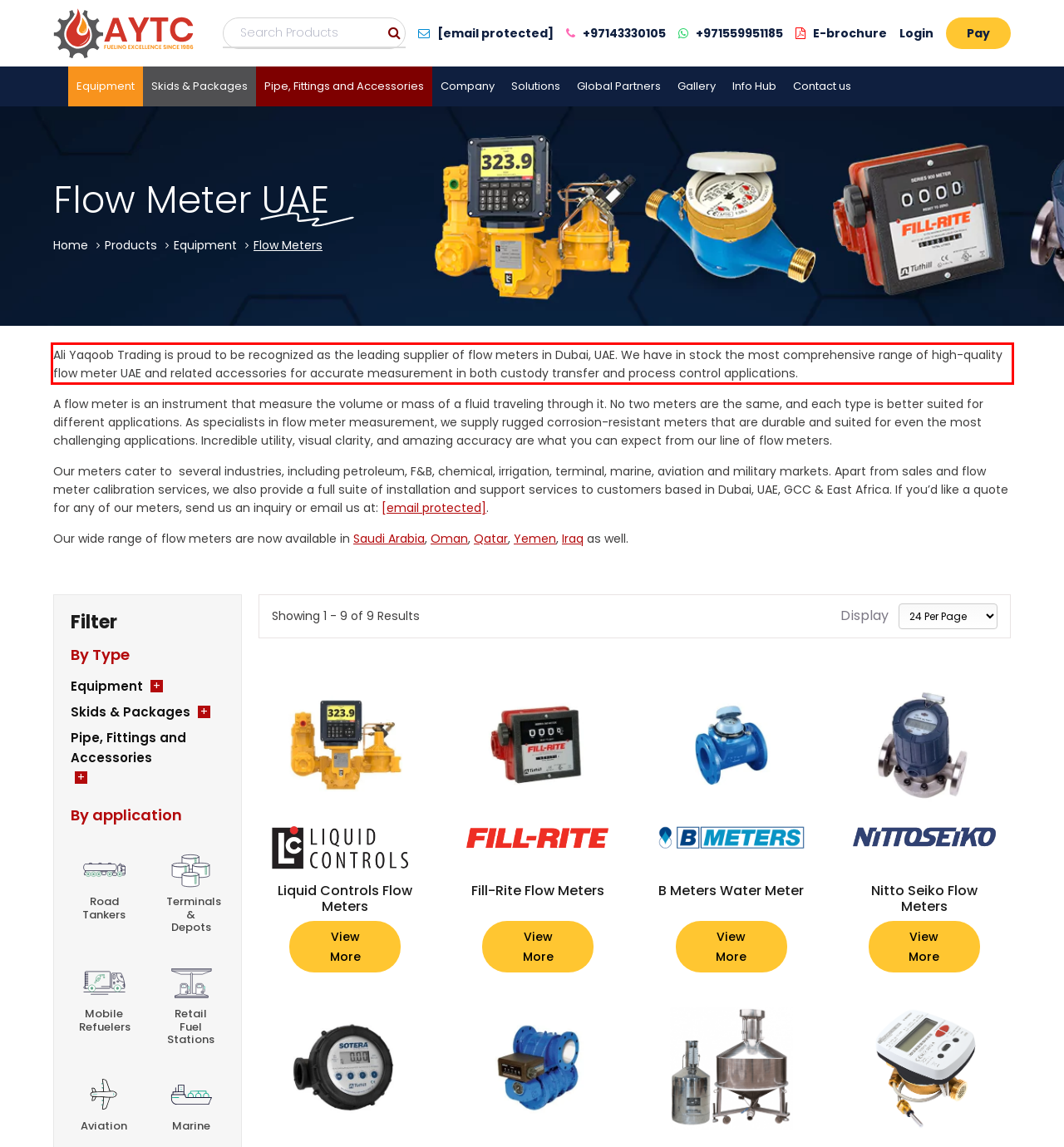You have a screenshot of a webpage with a UI element highlighted by a red bounding box. Use OCR to obtain the text within this highlighted area.

Ali Yaqoob Trading is proud to be recognized as the leading supplier of flow meters in Dubai, UAE. We have in stock the most comprehensive range of high-quality flow meter UAE and related accessories for accurate measurement in both custody transfer and process control applications.